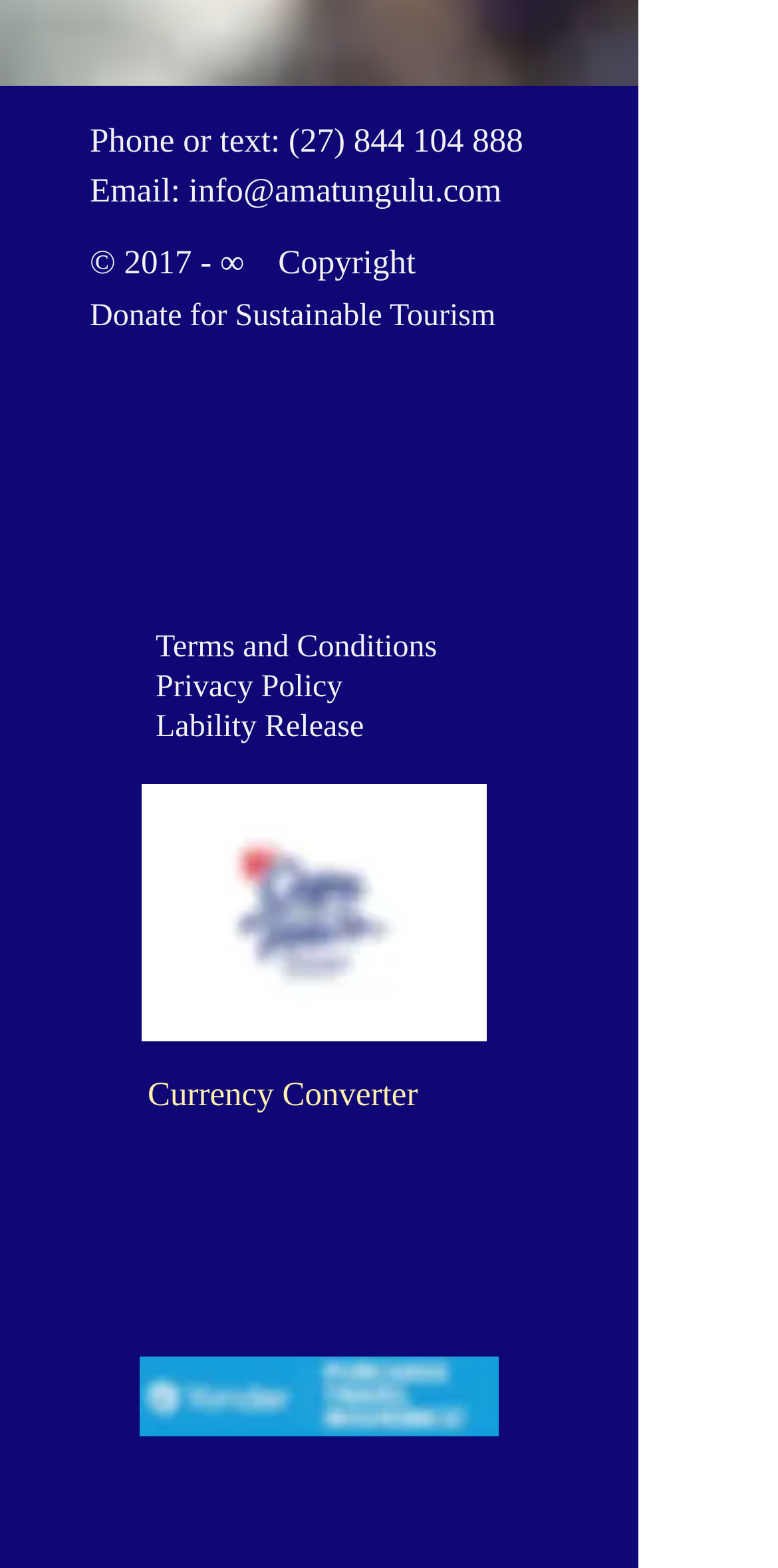From the details in the image, provide a thorough response to the question: What is the phone number for contact?

The phone number can be found in the heading element at the top of the page, which says 'Phone or text: (27) 844 104 888'.